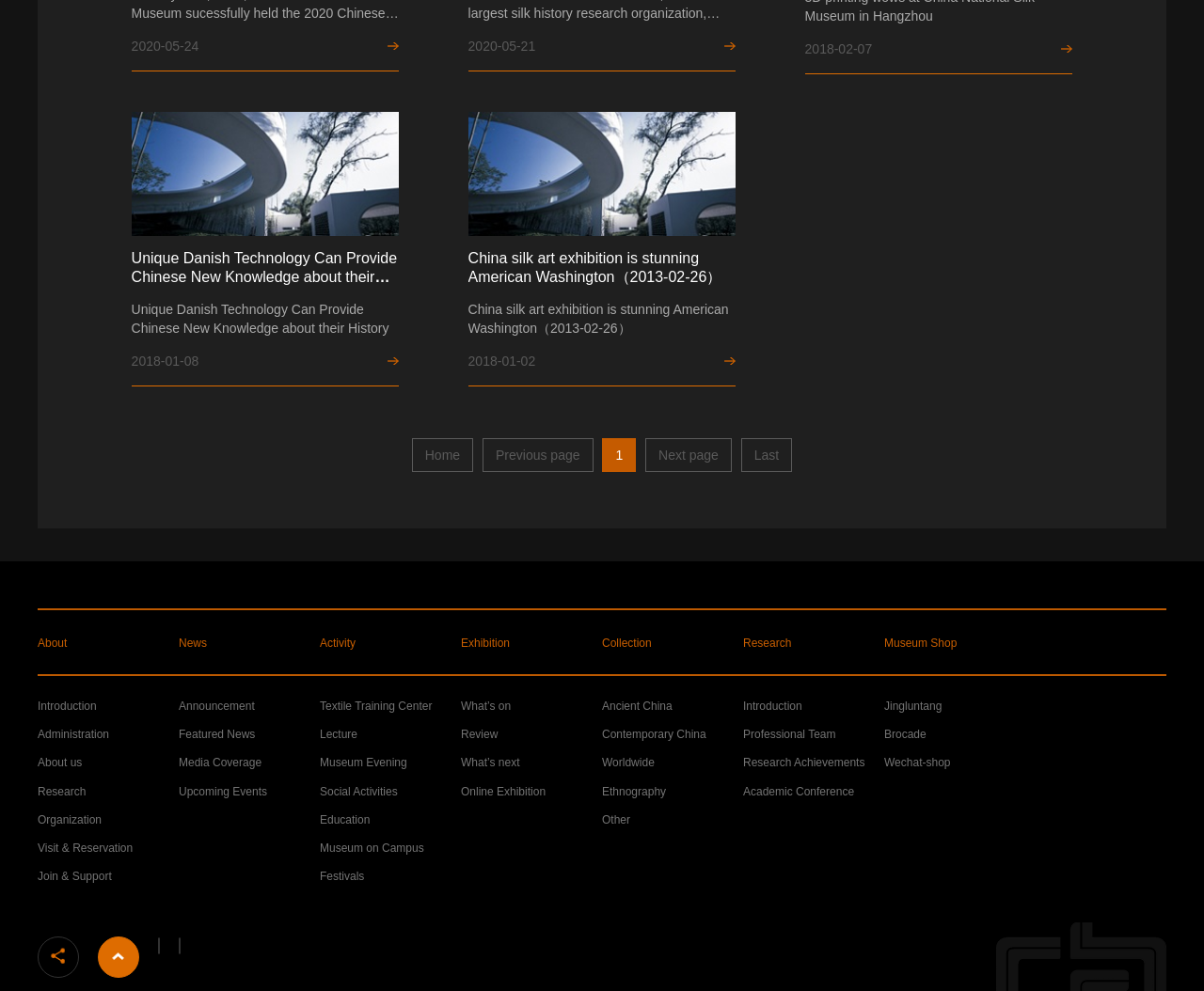Locate the bounding box of the user interface element based on this description: "Textile Training Center".

[0.266, 0.706, 0.359, 0.719]